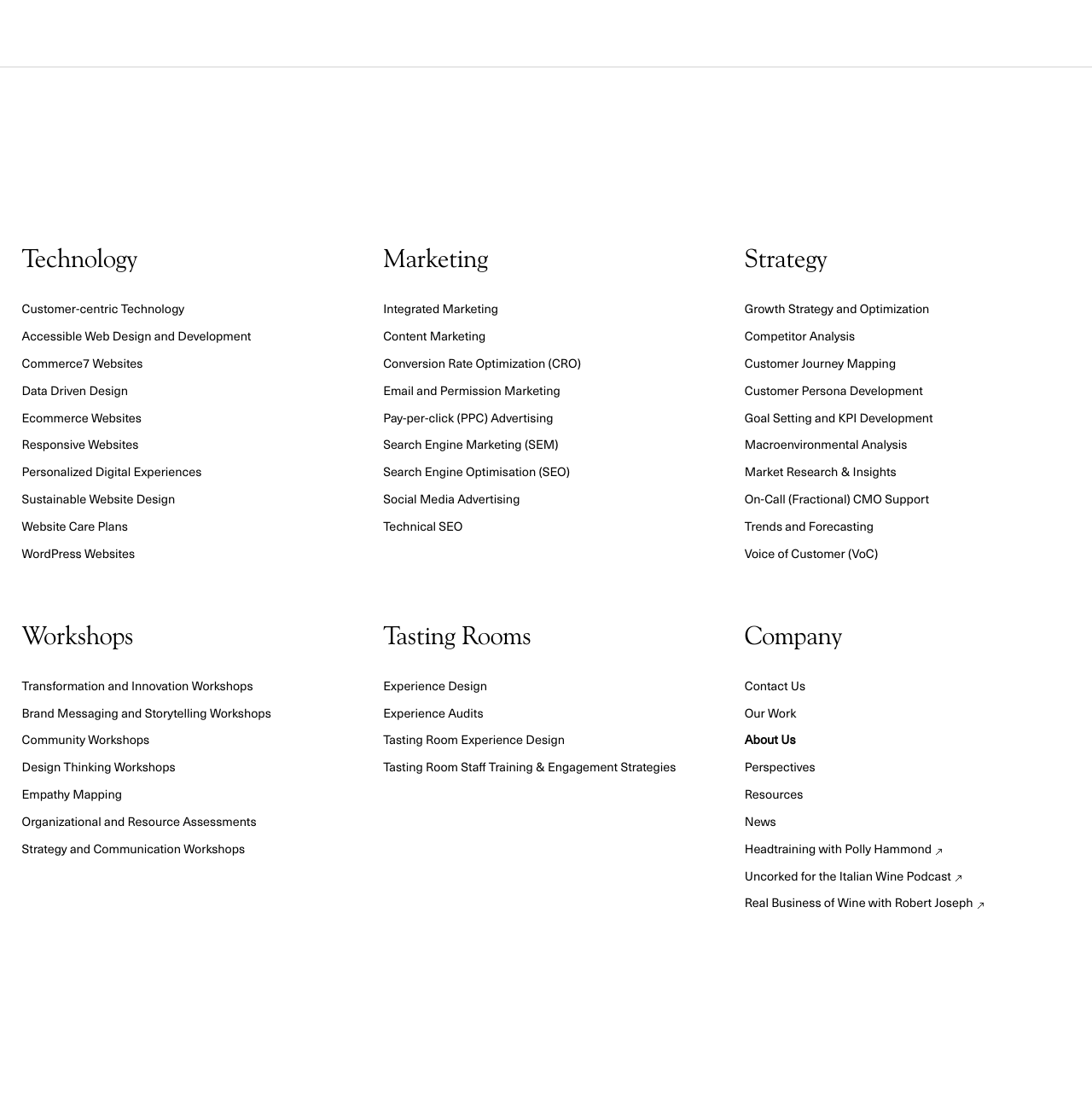Kindly determine the bounding box coordinates for the area that needs to be clicked to execute this instruction: "View contact information".

None